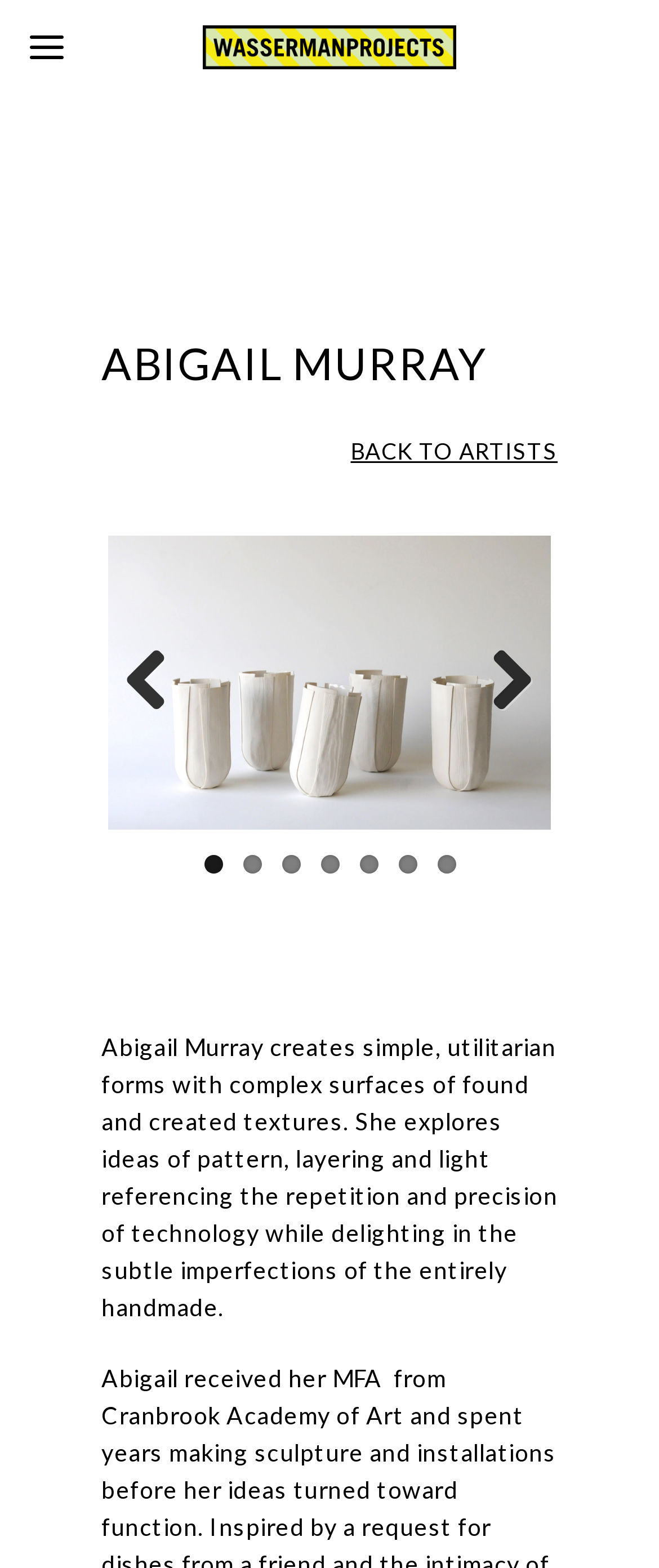Give a one-word or short phrase answer to this question: 
What is the purpose of the links at the bottom?

Pagination